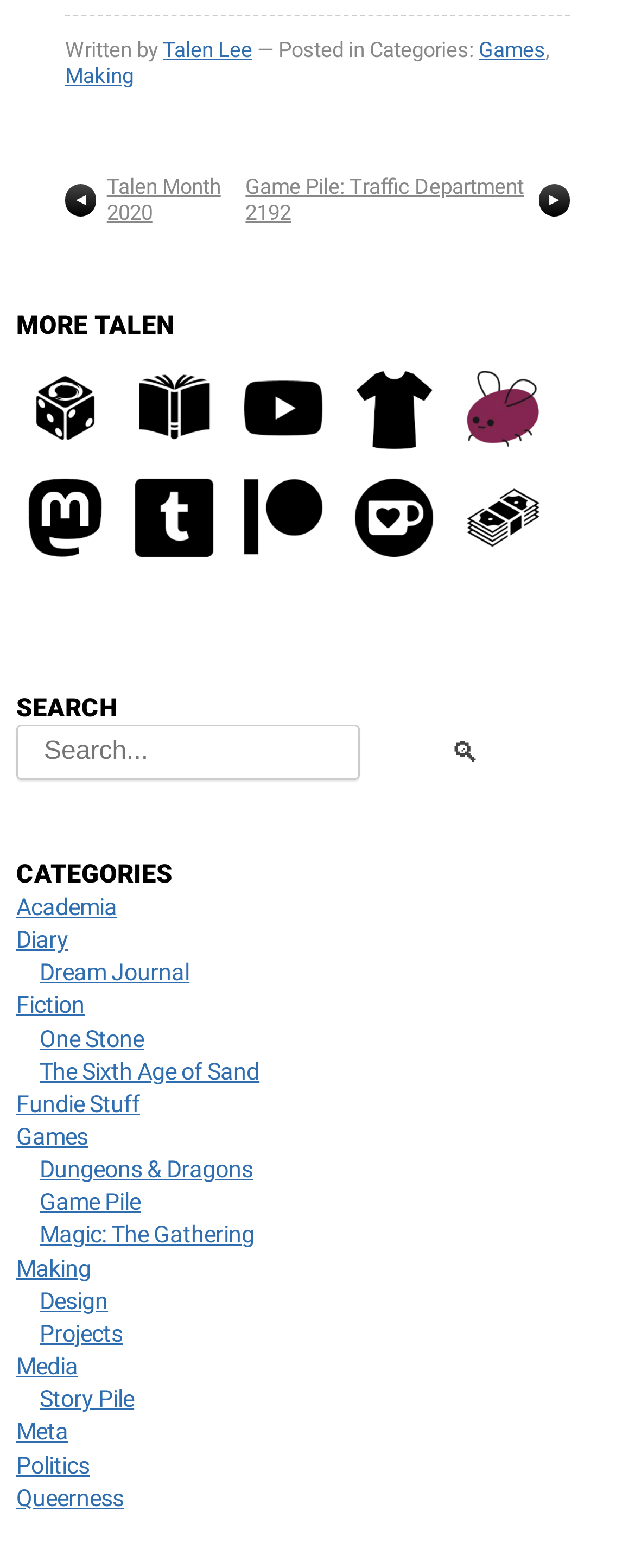Pinpoint the bounding box coordinates for the area that should be clicked to perform the following instruction: "Click on the 'Games' category".

[0.754, 0.024, 0.859, 0.04]